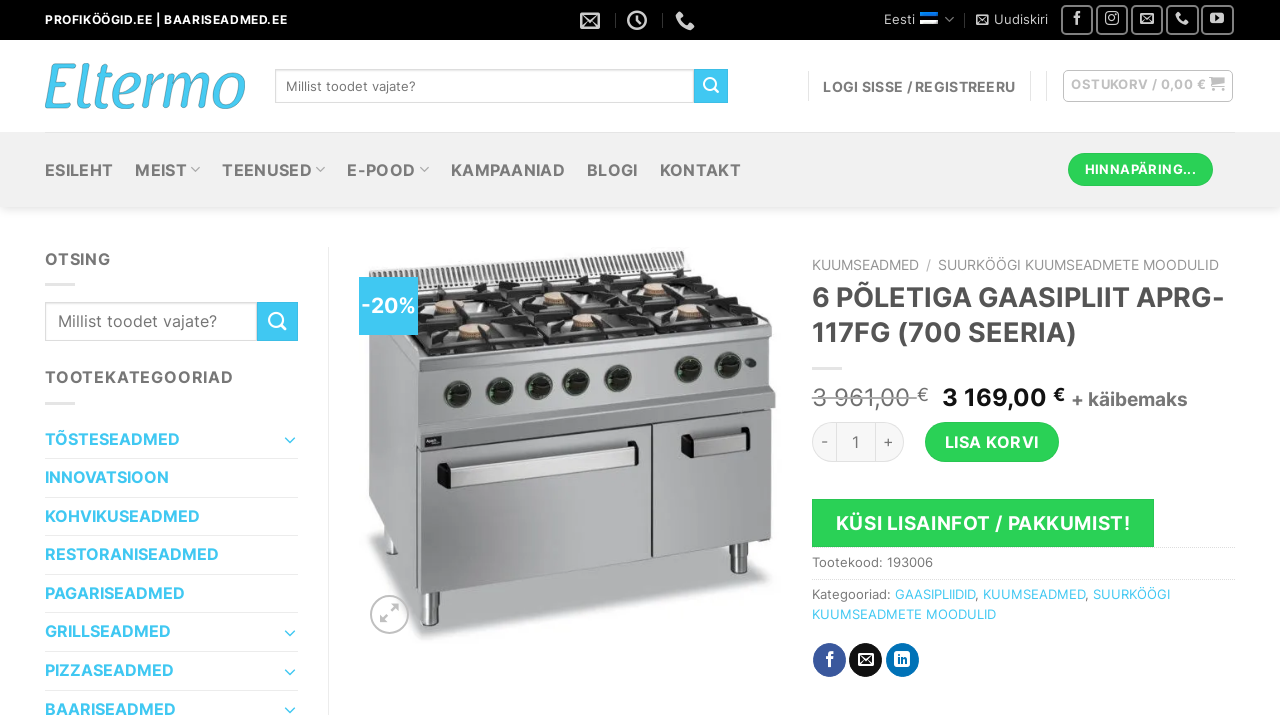Find the bounding box coordinates of the element's region that should be clicked in order to follow the given instruction: "Add product to cart". The coordinates should consist of four float numbers between 0 and 1, i.e., [left, top, right, bottom].

[0.722, 0.59, 0.827, 0.646]